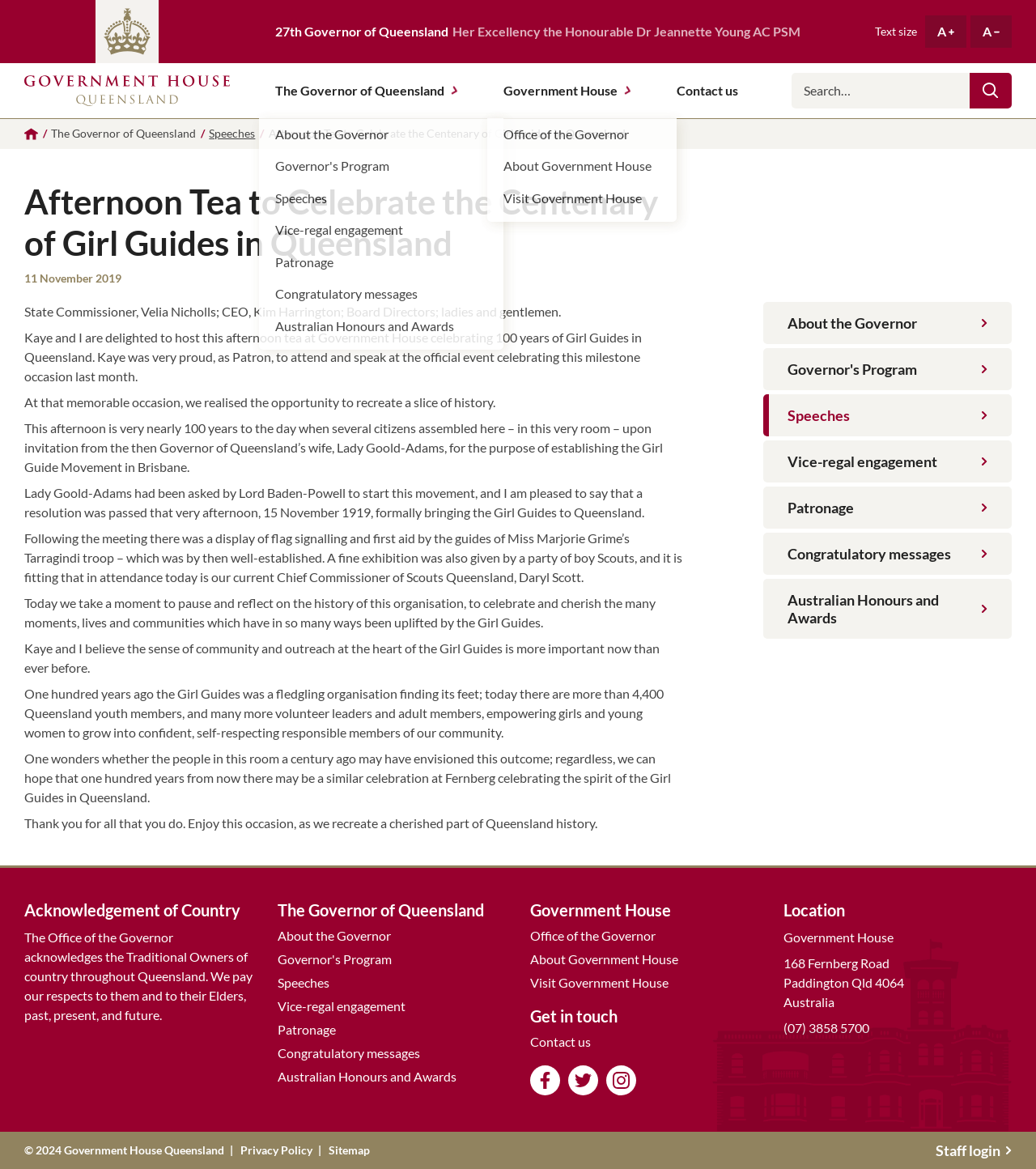What is the year of the establishment of Girl Guides in Queensland?
Please look at the screenshot and answer in one word or a short phrase.

1919